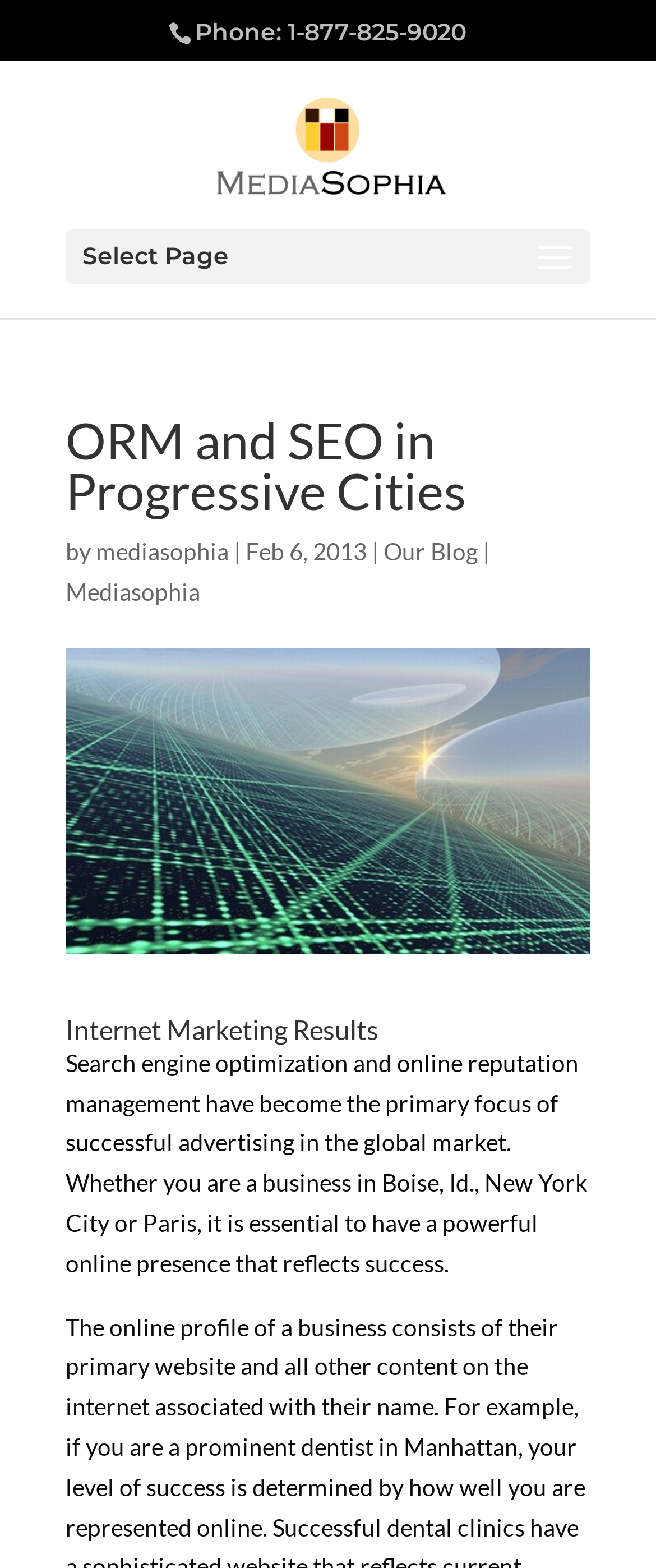Please reply with a single word or brief phrase to the question: 
What is the name of the blog?

Our Blog